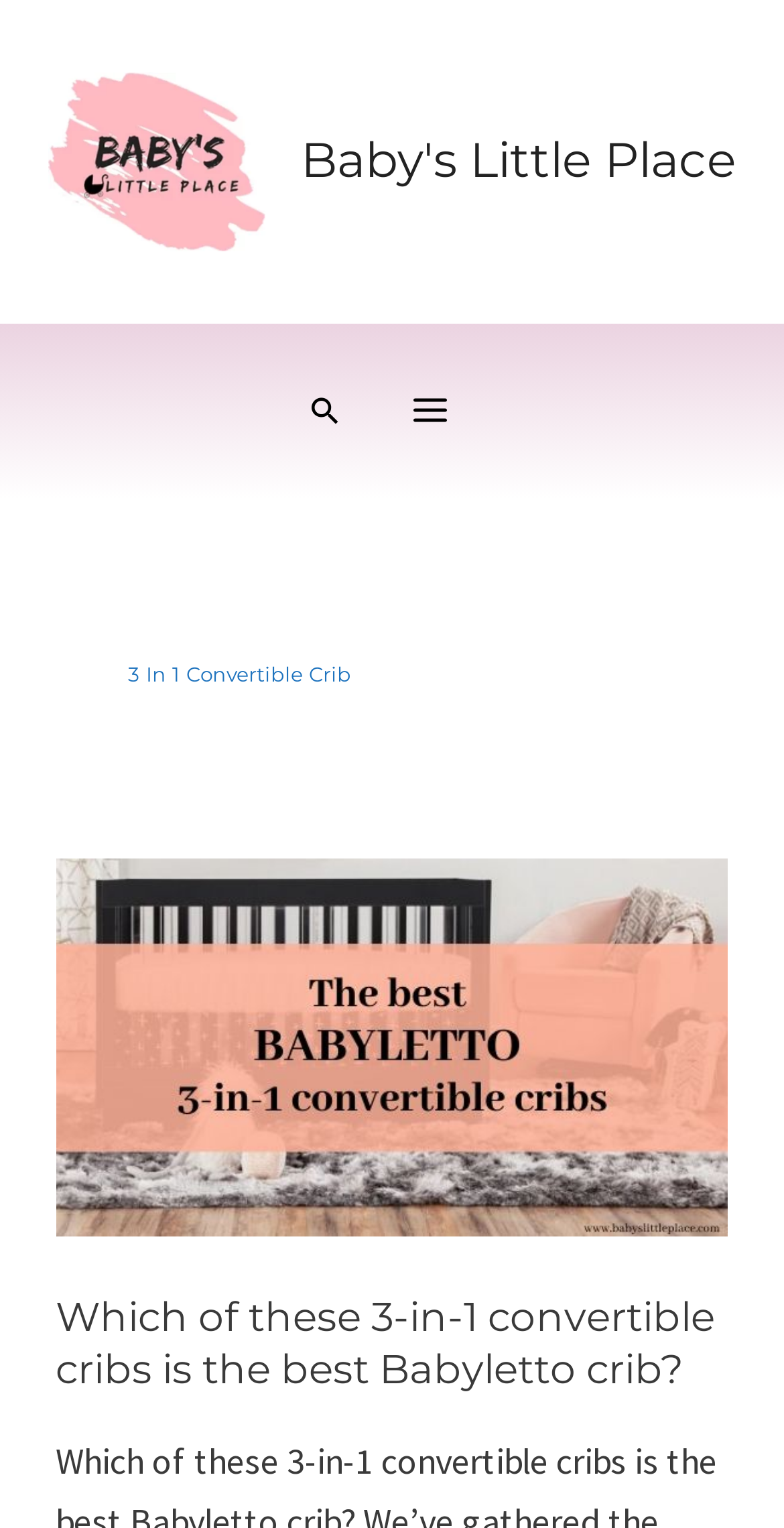Respond to the following question with a brief word or phrase:
What is the function of the icon at the top right corner?

Search